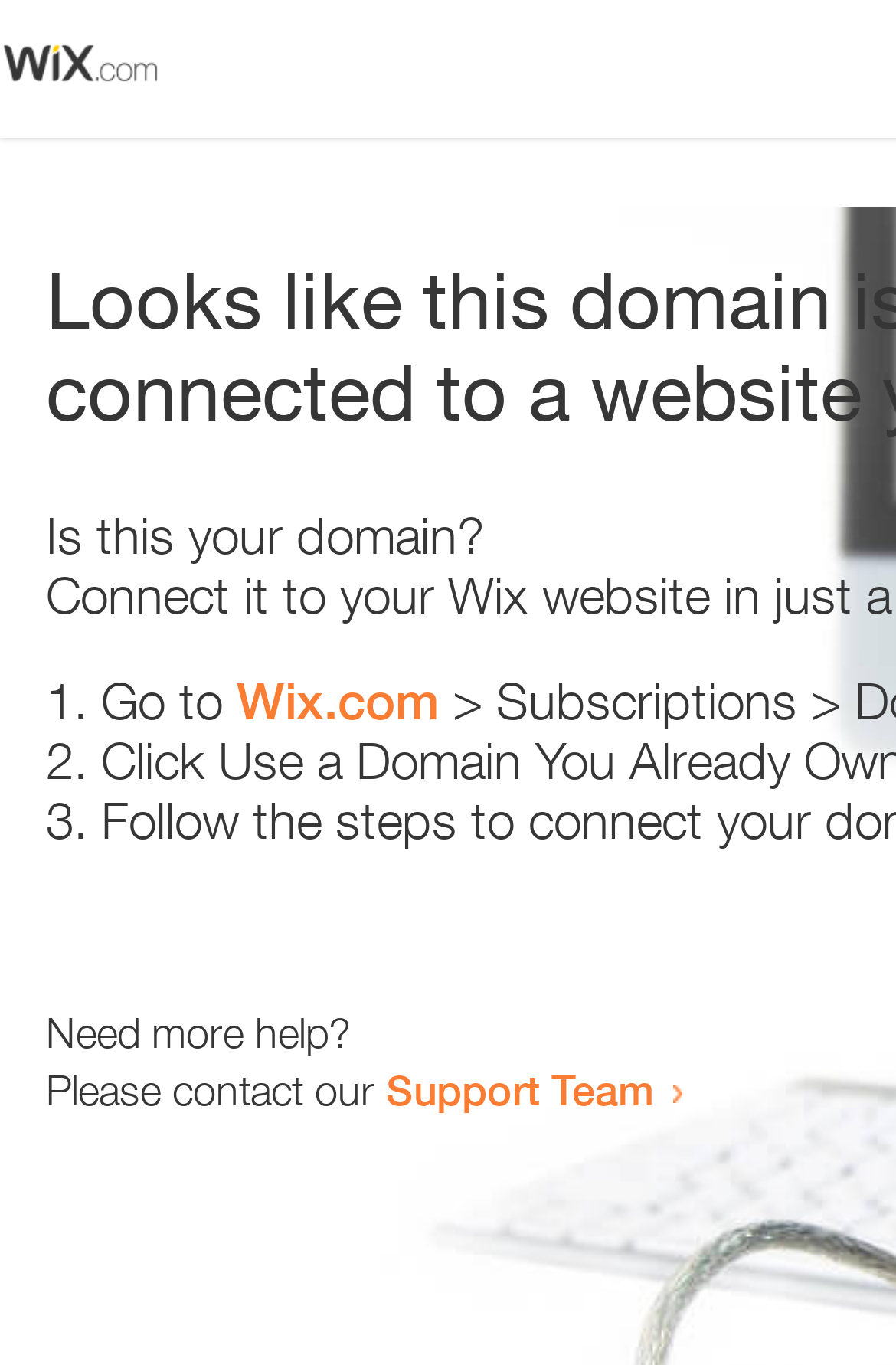What is the support team contact method?
Please give a detailed and elaborate answer to the question.

The webpage contains a link 'Support Team' which suggests that the support team can be contacted through this link. The exact contact method is not specified, but it can be inferred that clicking on the link will provide the necessary contact information.